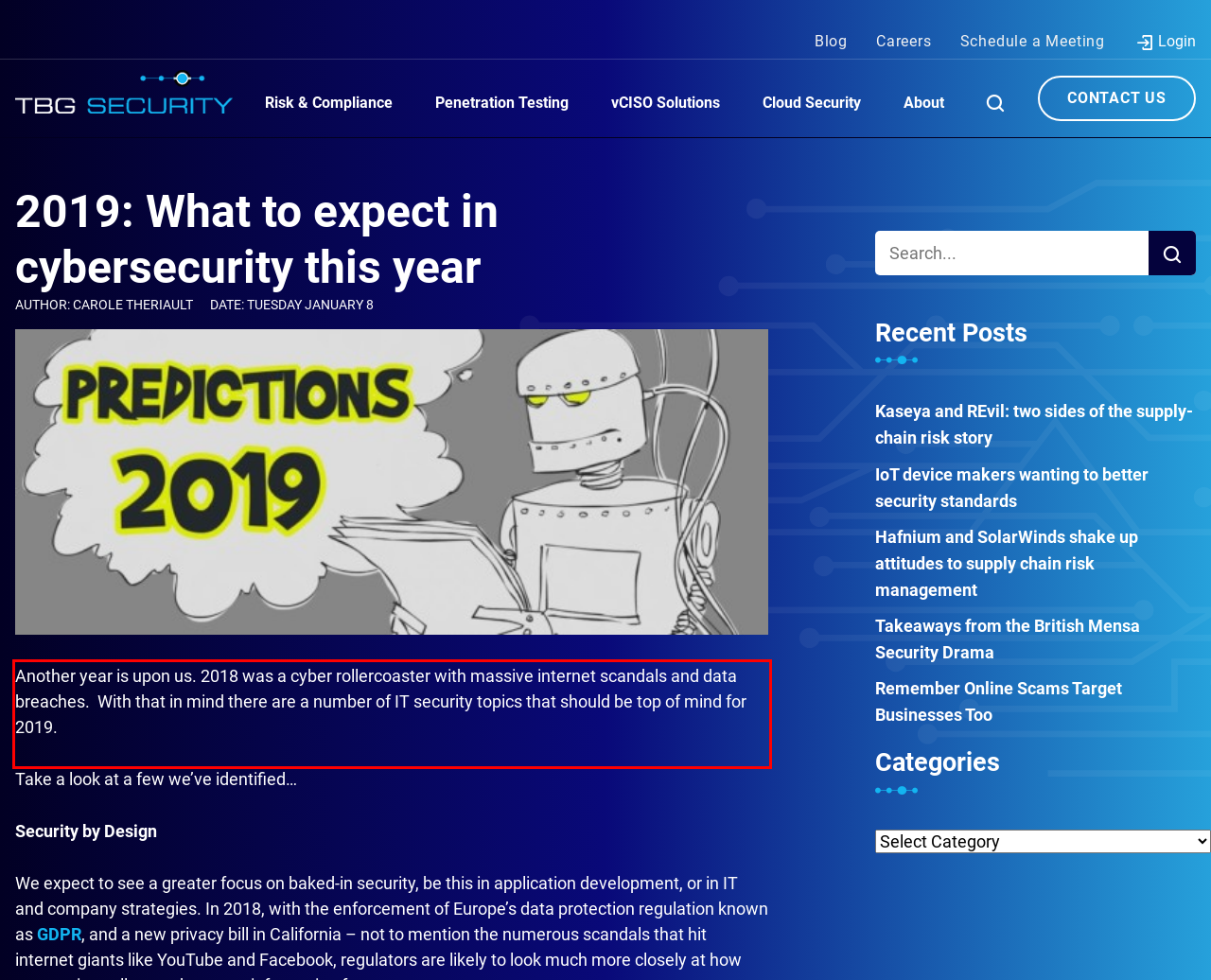Please identify the text within the red rectangular bounding box in the provided webpage screenshot.

Another year is upon us. 2018 was a cyber rollercoaster with massive internet scandals and data breaches. With that in mind there are a number of IT security topics that should be top of mind for 2019.